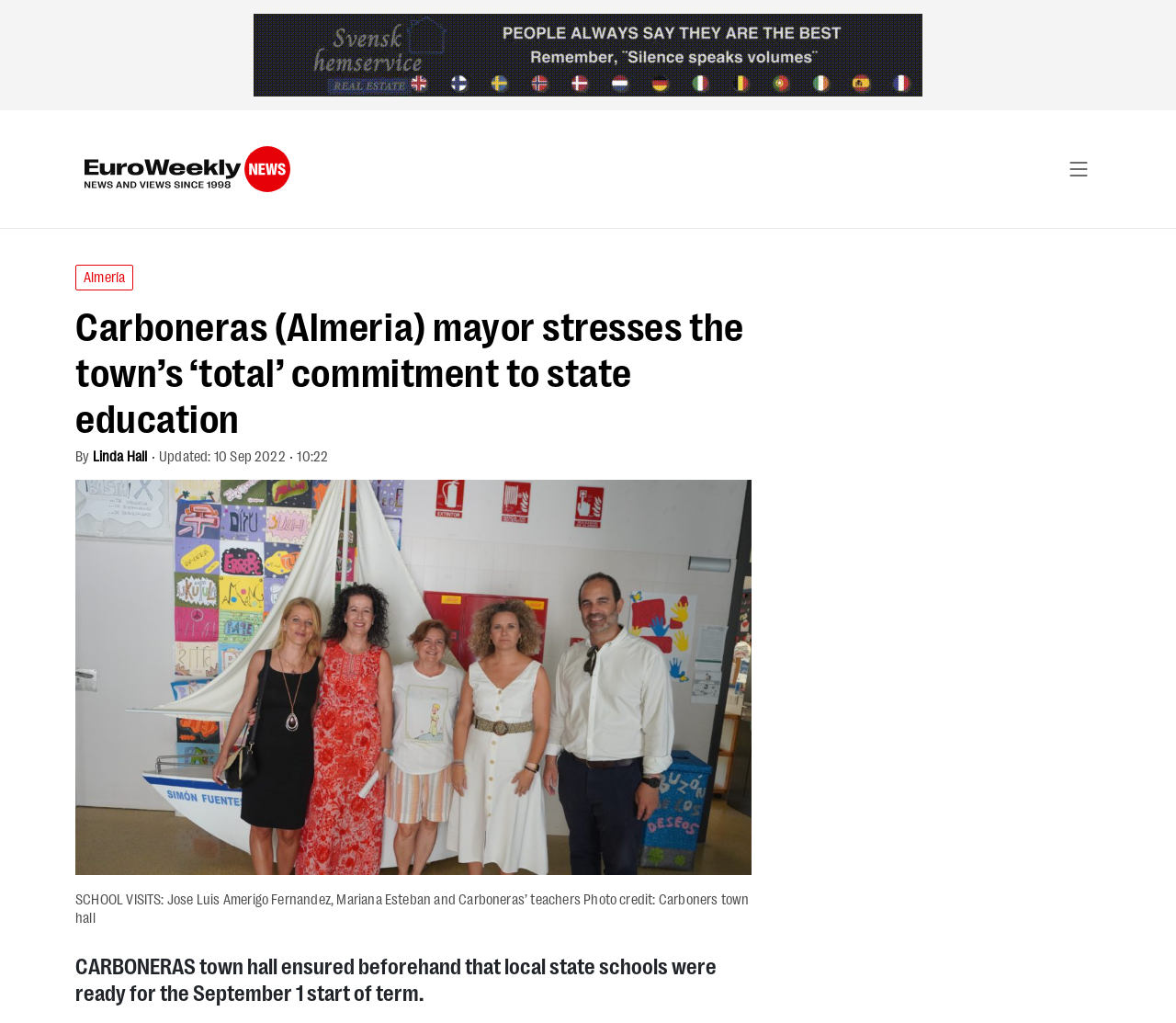What is the context of the school visits mentioned in the article?
Answer with a single word or phrase, using the screenshot for reference.

Start of term